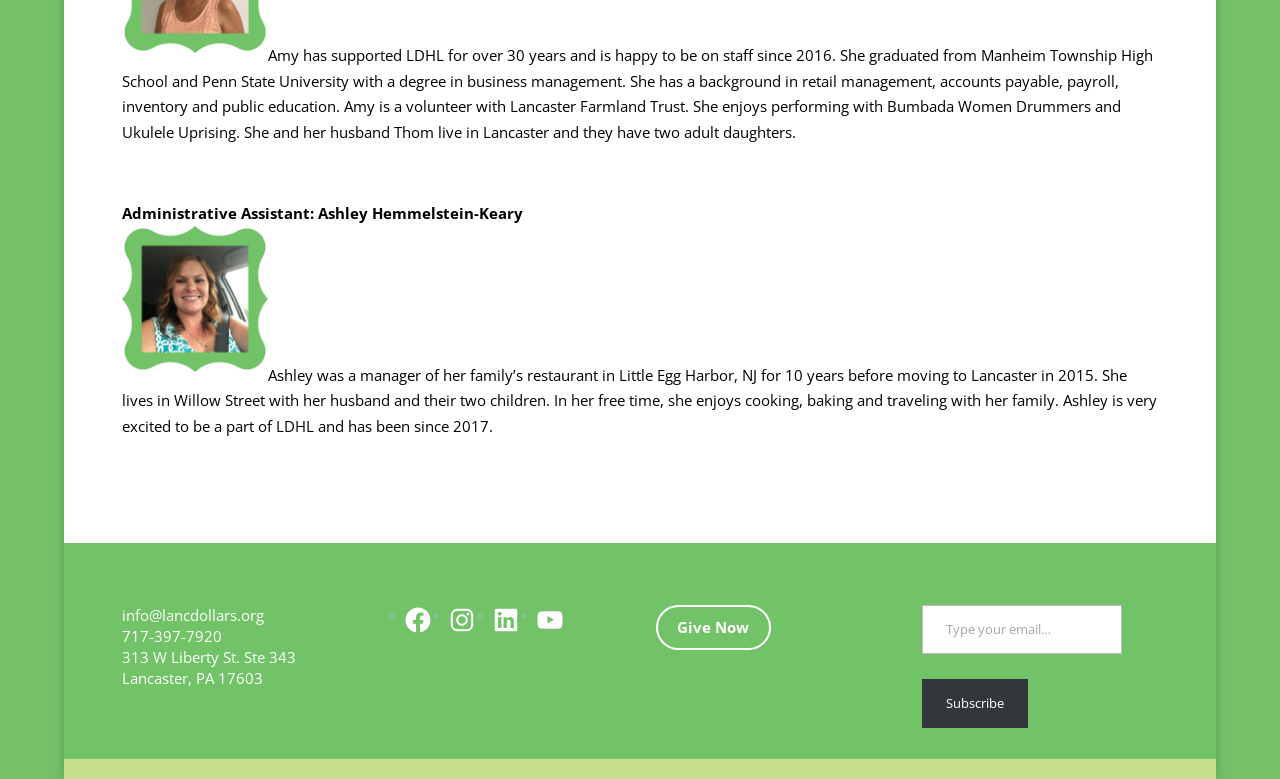Please reply to the following question using a single word or phrase: 
How many social media links are available?

4